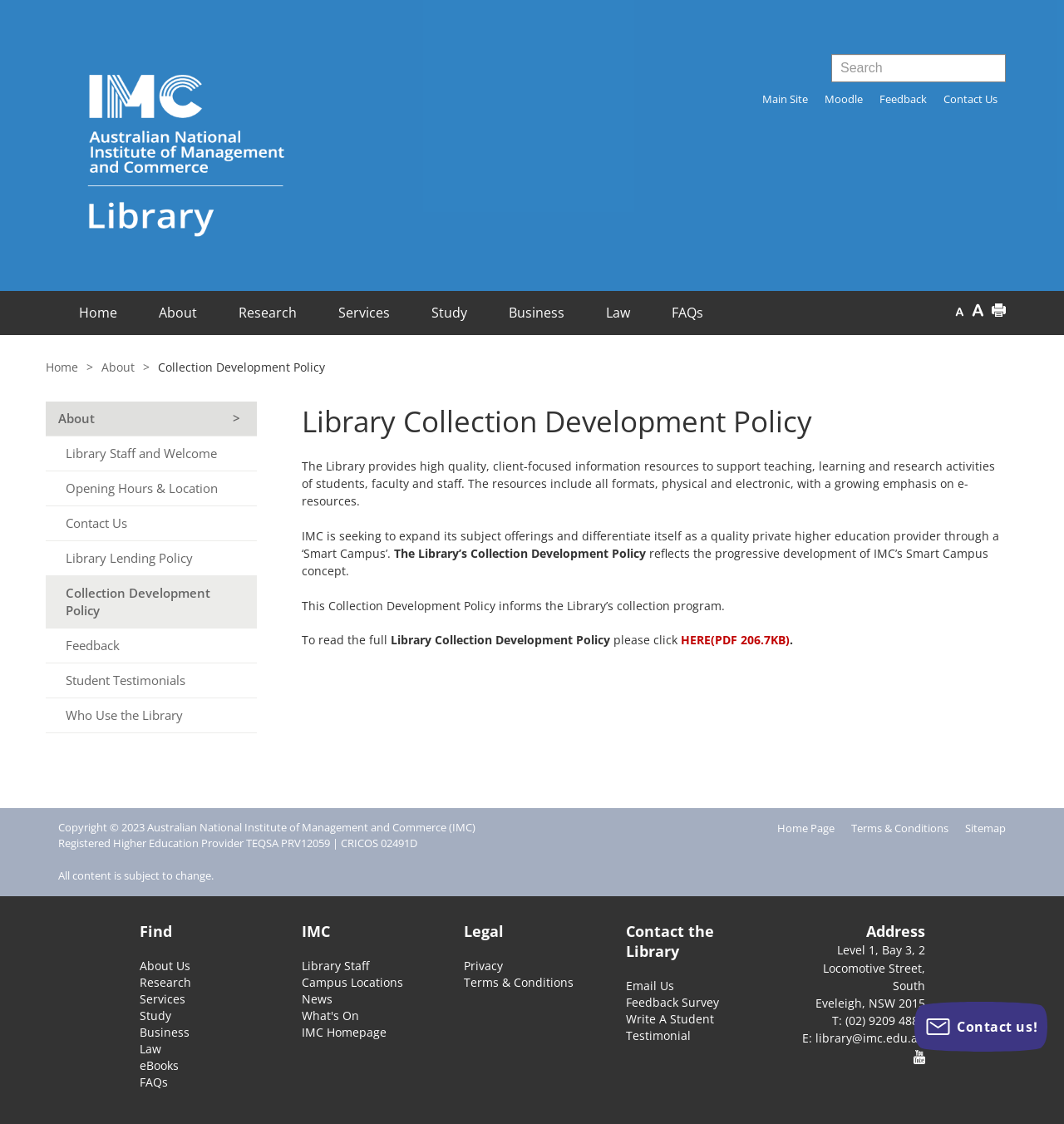What is the purpose of the 'Contact Us' link? Observe the screenshot and provide a one-word or short phrase answer.

To contact the library